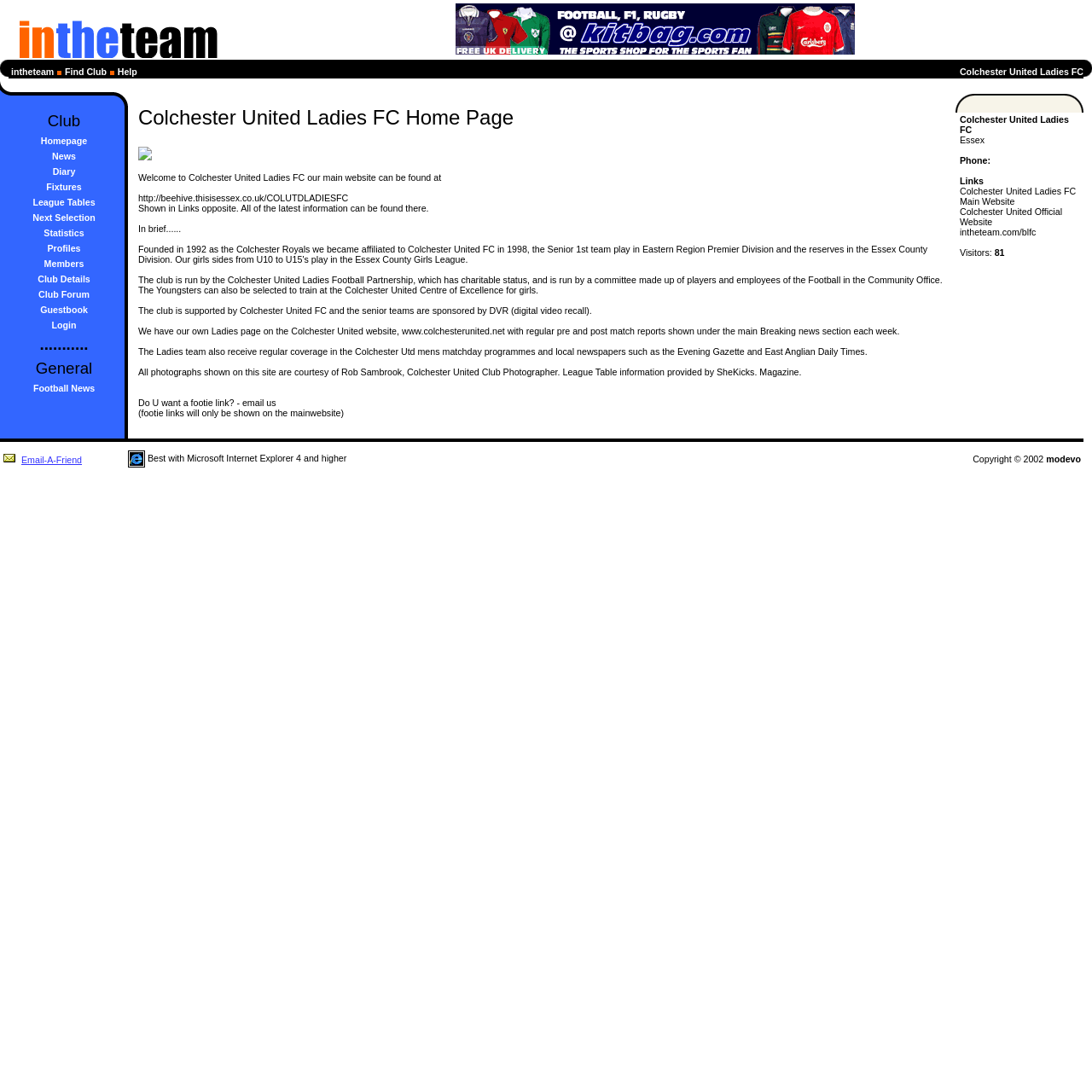What are the different sections of the club's website?
Using the information presented in the image, please offer a detailed response to the question.

The different sections of the club's website can be found in the top navigation bar, where there are links to various pages such as 'Club Homepage', 'News', 'Diary', 'Fixtures', 'League Tables', and so on. These links suggest that the website is divided into these different sections.